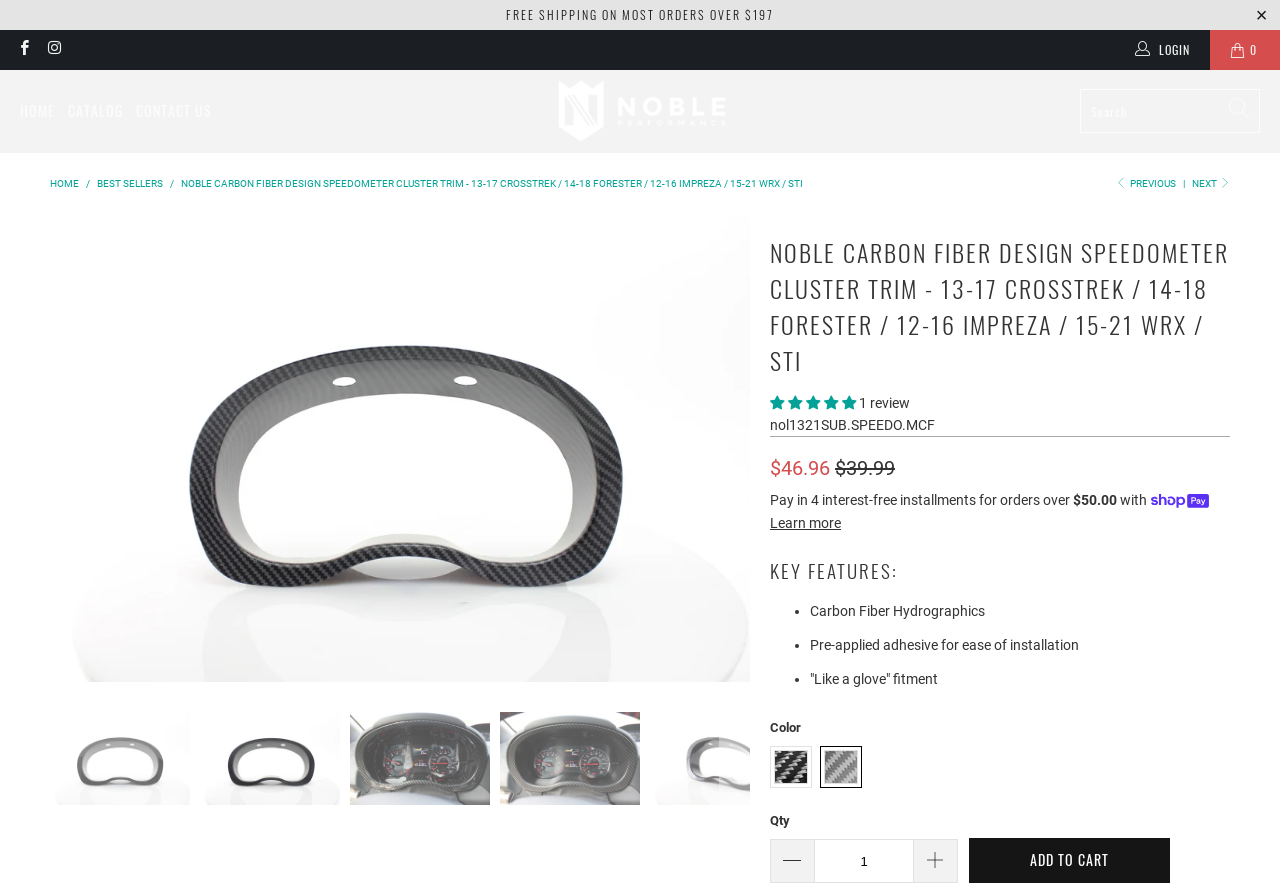Explain in detail what you observe on this webpage.

This webpage is about a product called "Noble Carbon Fiber Design Speedometer Cluster Trim" for various Subaru models. At the top, there is a notification about free shipping on most orders over $197. Below that, there are several links to navigate to different parts of the website, including "HOME", "CATALOG", and "CONTACT US". 

On the top right, there is a login link and a shopping cart icon with a number "0" inside. Next to it, there is a search box. 

The main content of the webpage is about the product, with a heading that repeats the product name. Below the heading, there are two buttons to navigate to previous or next products. 

On the left side, there is an image of the product, and on the right side, there are details about the product, including its price, which is $39.99 with a strike-through price of $46.96. There is also information about paying in 4 interest-free installments for orders over $50.00 with Shop Pay.

Below the product details, there are key features listed in bullet points, including "Carbon Fiber Hydrographics", "Pre-applied adhesive for ease of installation", and "'Like a glove' fitment". 

Further down, there are options to select the color and quantity of the product, with an "ADD TO CART" button at the bottom.